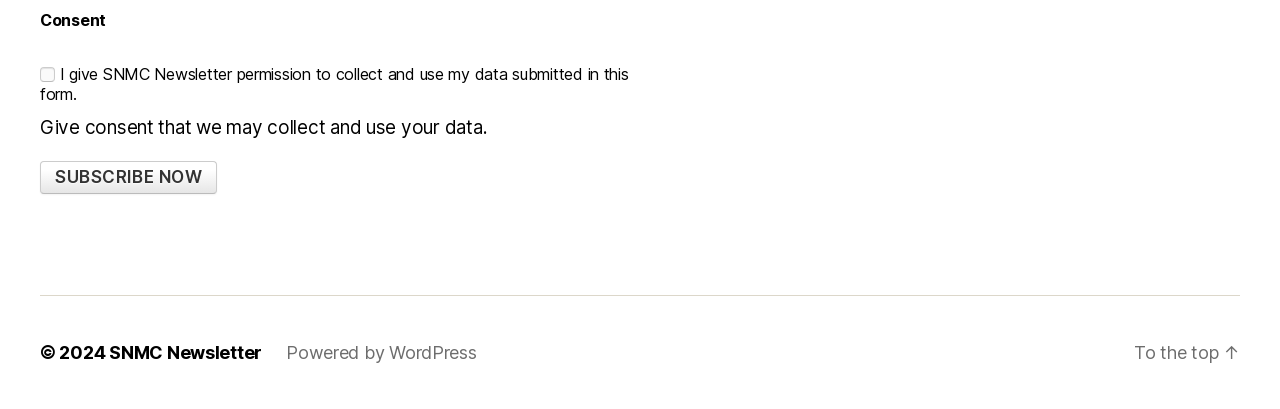Extract the bounding box coordinates for the described element: "Powered by WordPress". The coordinates should be represented as four float numbers between 0 and 1: [left, top, right, bottom].

[0.223, 0.837, 0.372, 0.889]